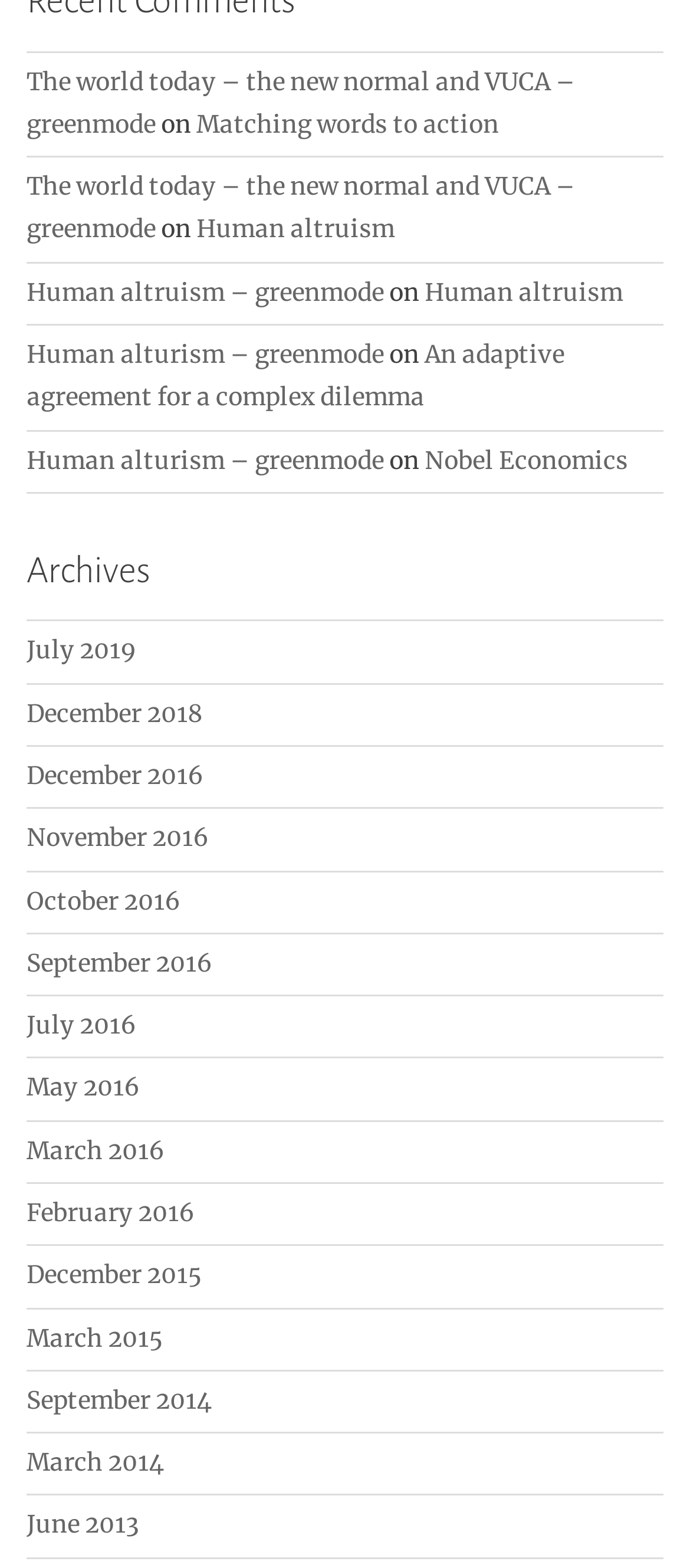Pinpoint the bounding box coordinates of the element you need to click to execute the following instruction: "Read about human altruism". The bounding box should be represented by four float numbers between 0 and 1, in the format [left, top, right, bottom].

[0.285, 0.137, 0.572, 0.156]